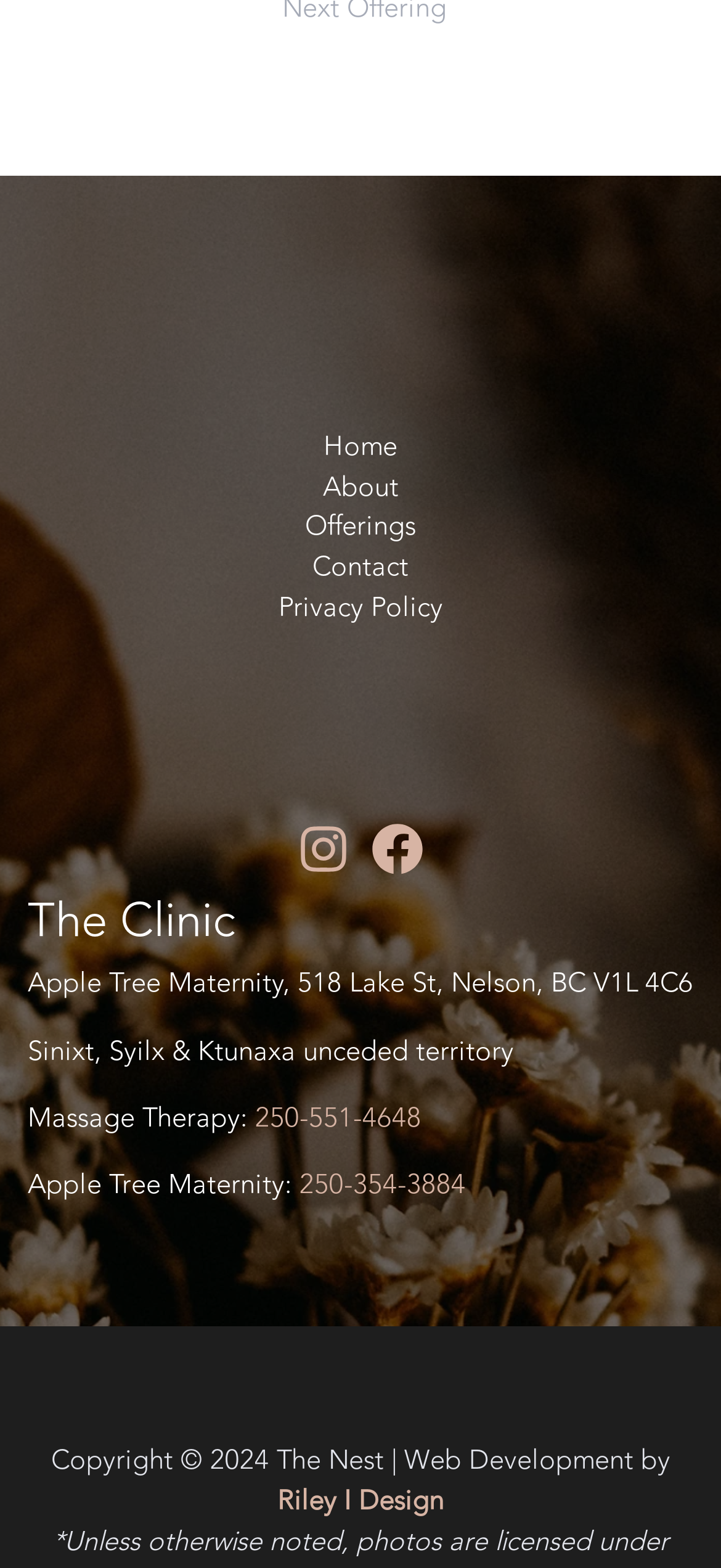Please specify the bounding box coordinates of the area that should be clicked to accomplish the following instruction: "Visit the About page". The coordinates should consist of four float numbers between 0 and 1, i.e., [left, top, right, bottom].

[0.396, 0.298, 0.604, 0.324]